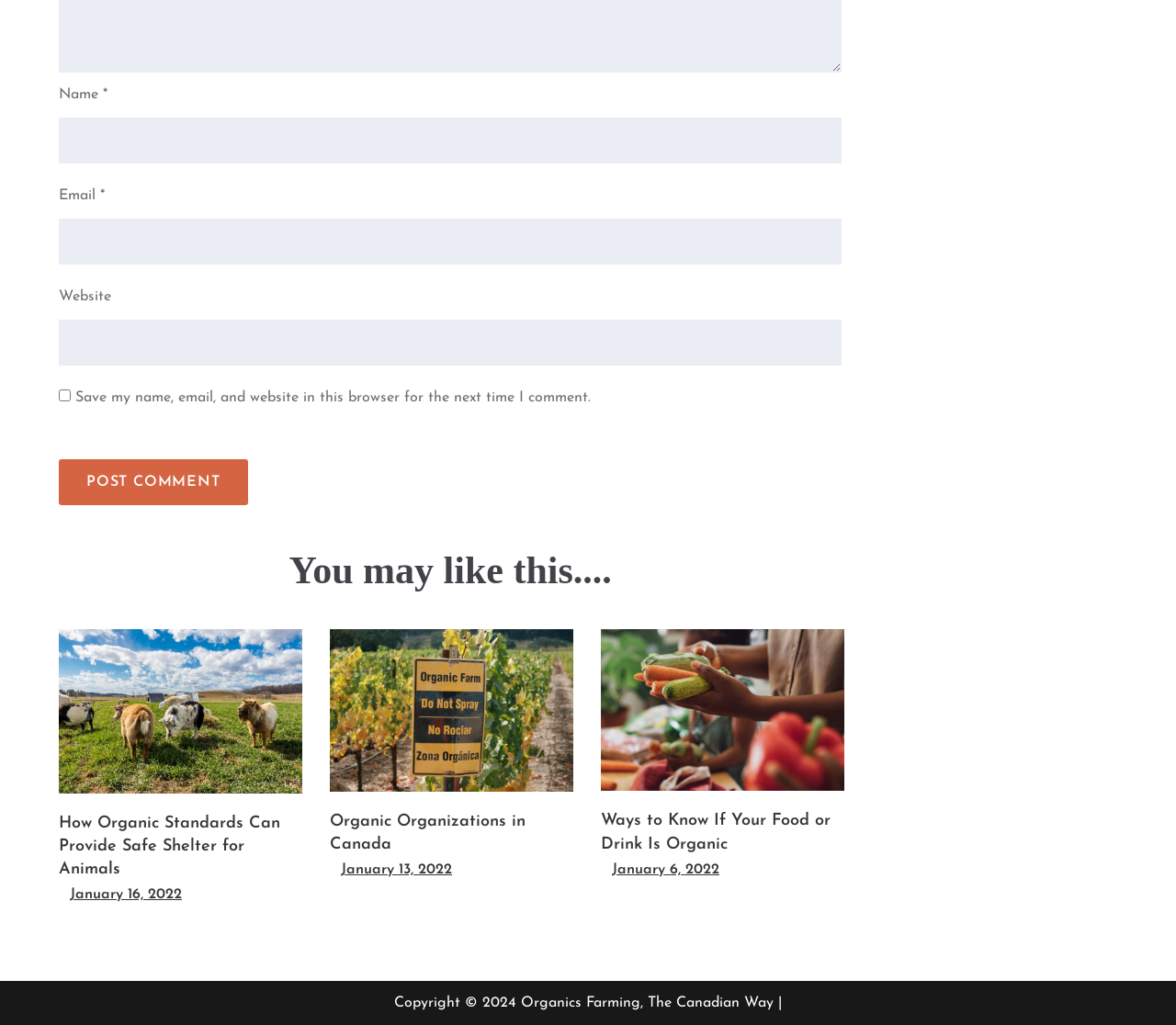Reply to the question with a single word or phrase:
How many links are there at the bottom of the page?

2